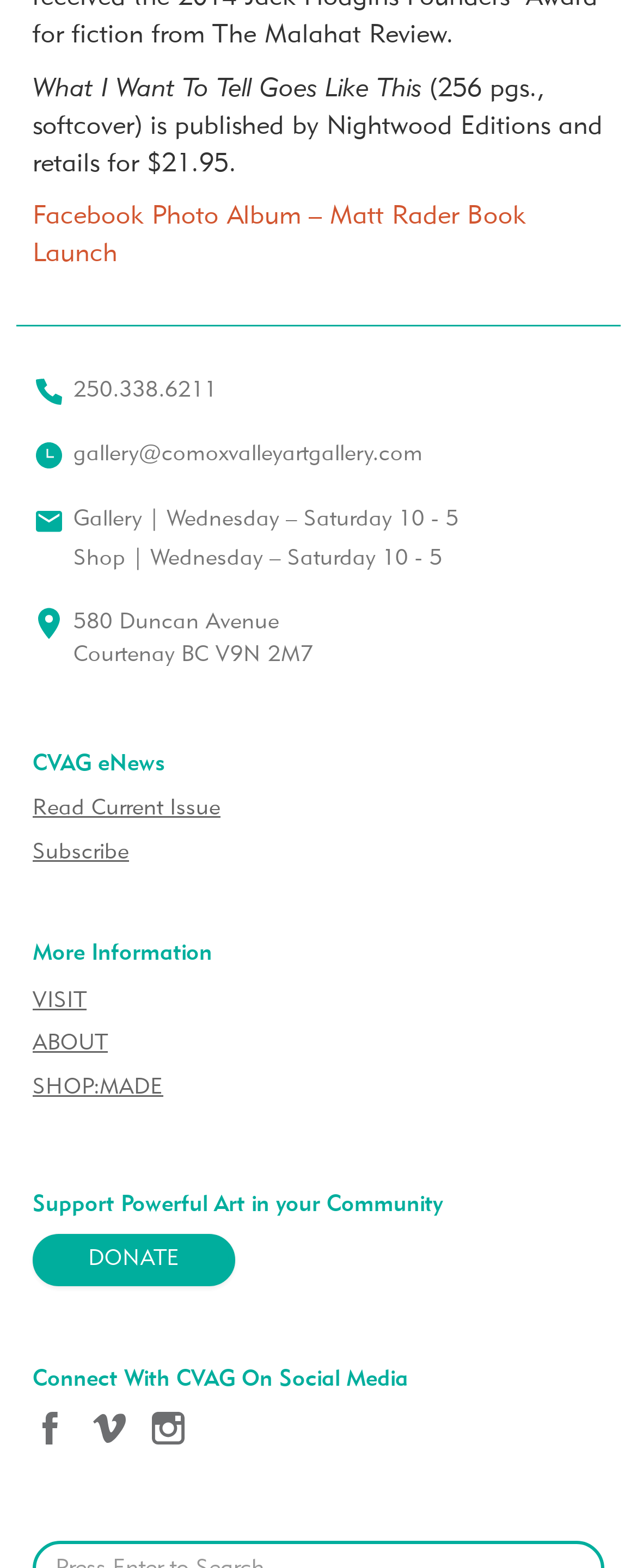Please specify the bounding box coordinates of the element that should be clicked to execute the given instruction: 'Call the phone number'. Ensure the coordinates are four float numbers between 0 and 1, expressed as [left, top, right, bottom].

[0.115, 0.243, 0.341, 0.256]